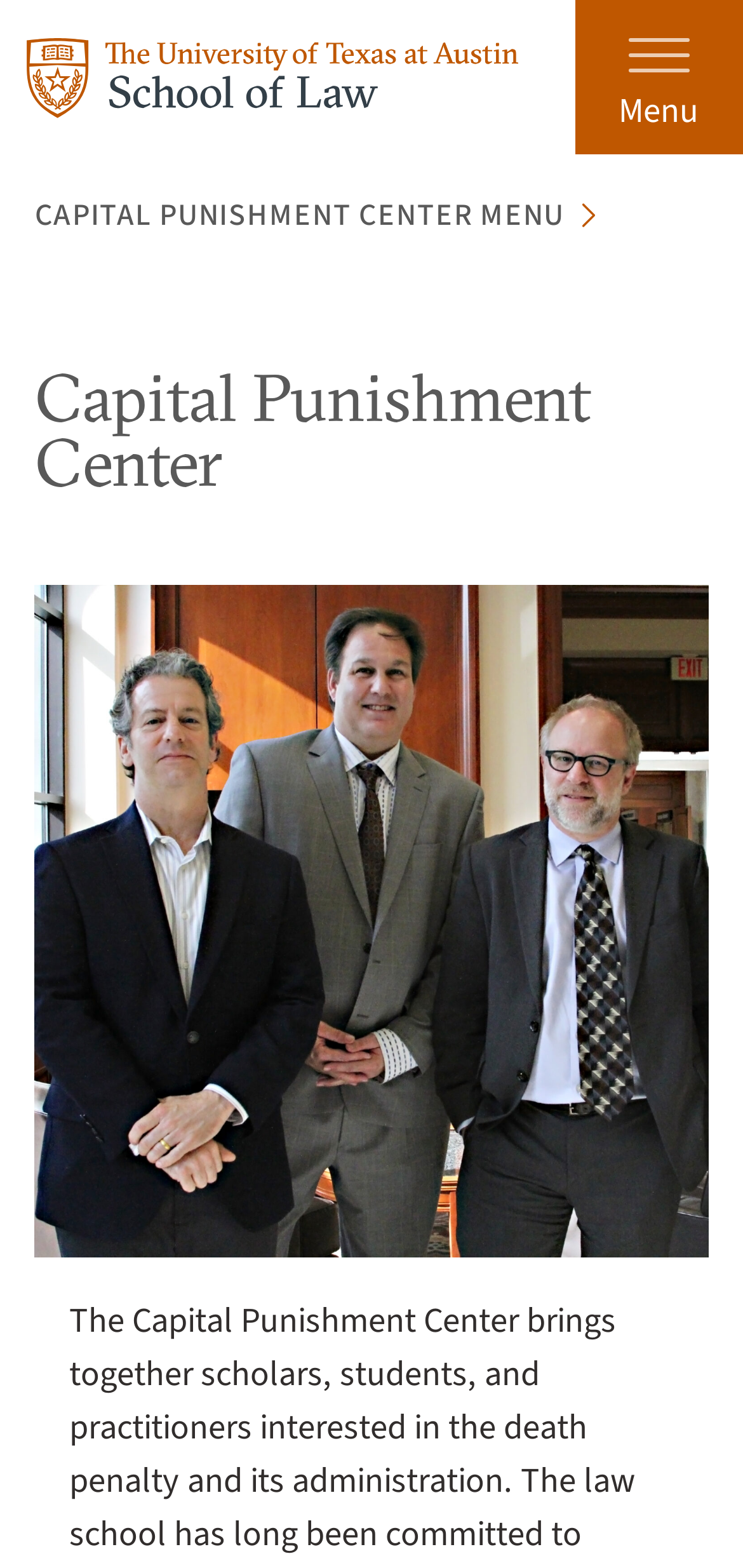Determine the heading of the webpage and extract its text content.

Capital Punishment Center